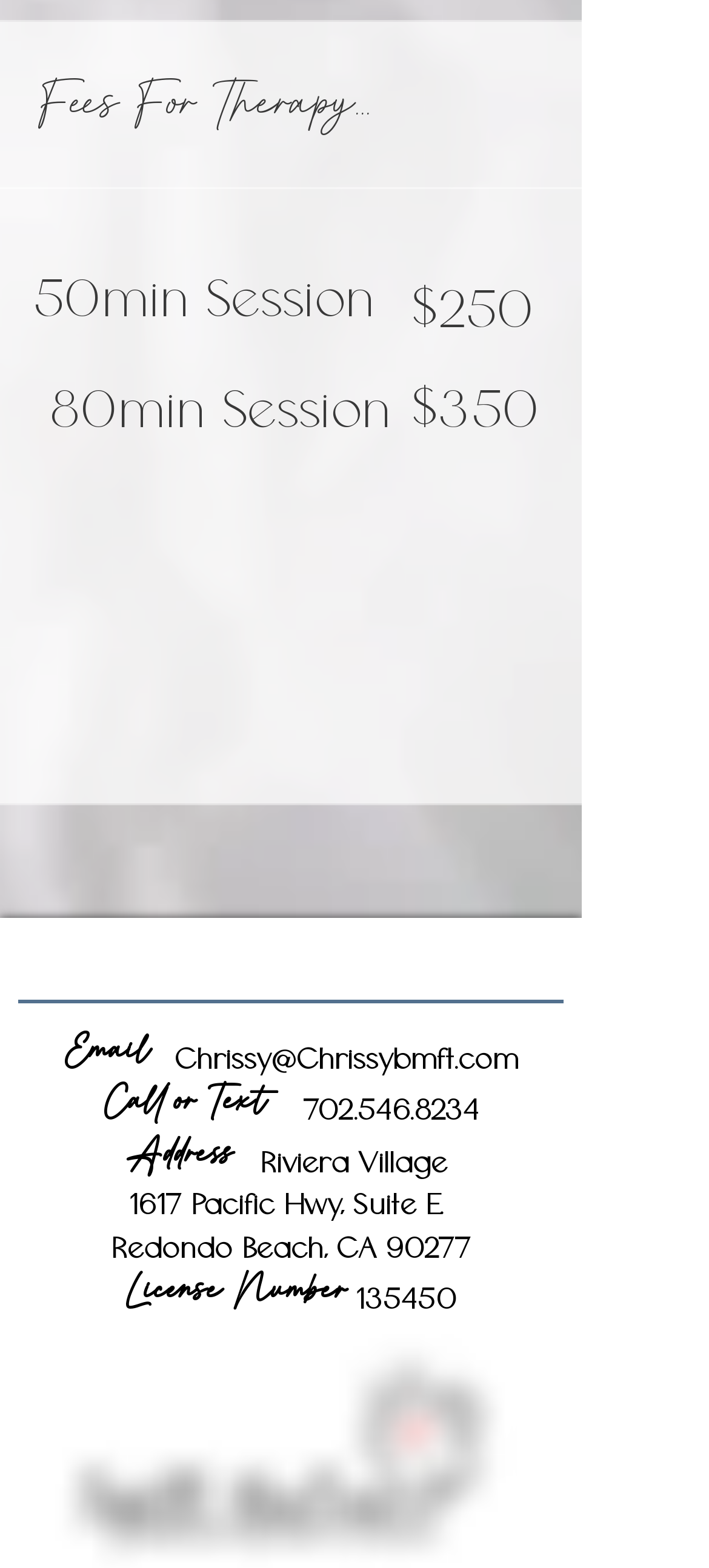Find the bounding box of the element with the following description: "702.546.8234". The coordinates must be four float numbers between 0 and 1, formatted as [left, top, right, bottom].

[0.388, 0.701, 0.676, 0.718]